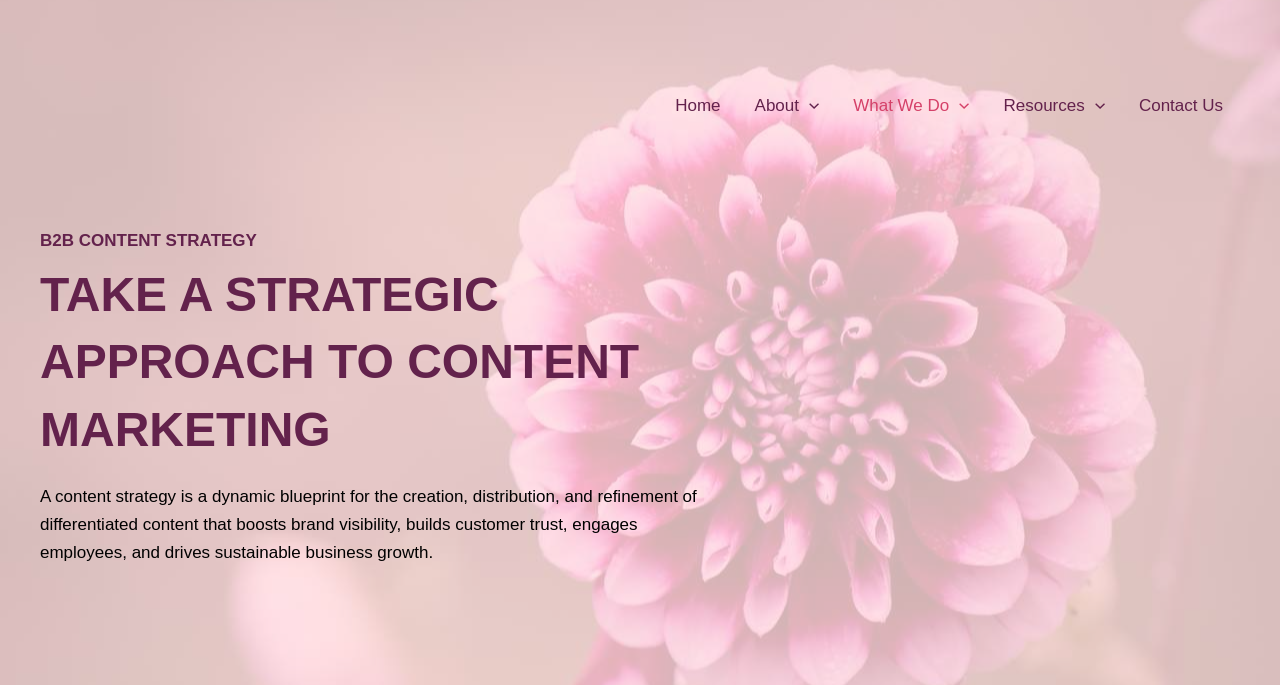Identify the bounding box coordinates for the UI element mentioned here: "What We Do". Provide the coordinates as four float values between 0 and 1, i.e., [left, top, right, bottom].

[0.653, 0.096, 0.771, 0.213]